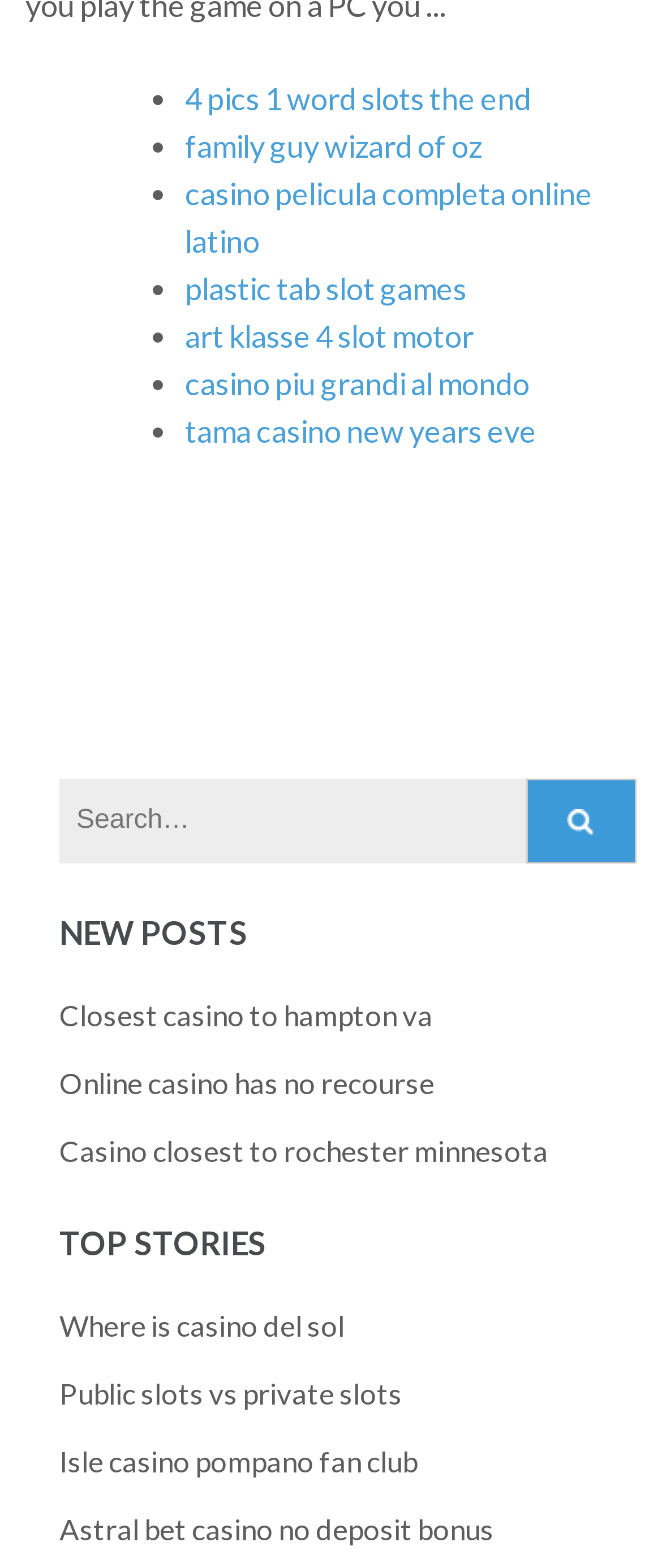Consider the image and give a detailed and elaborate answer to the question: 
What is the purpose of the search box?

The search box is intended for users to input keywords or phrases to search for relevant content on the webpage, as indicated by the static text 'Search:' and the search button.